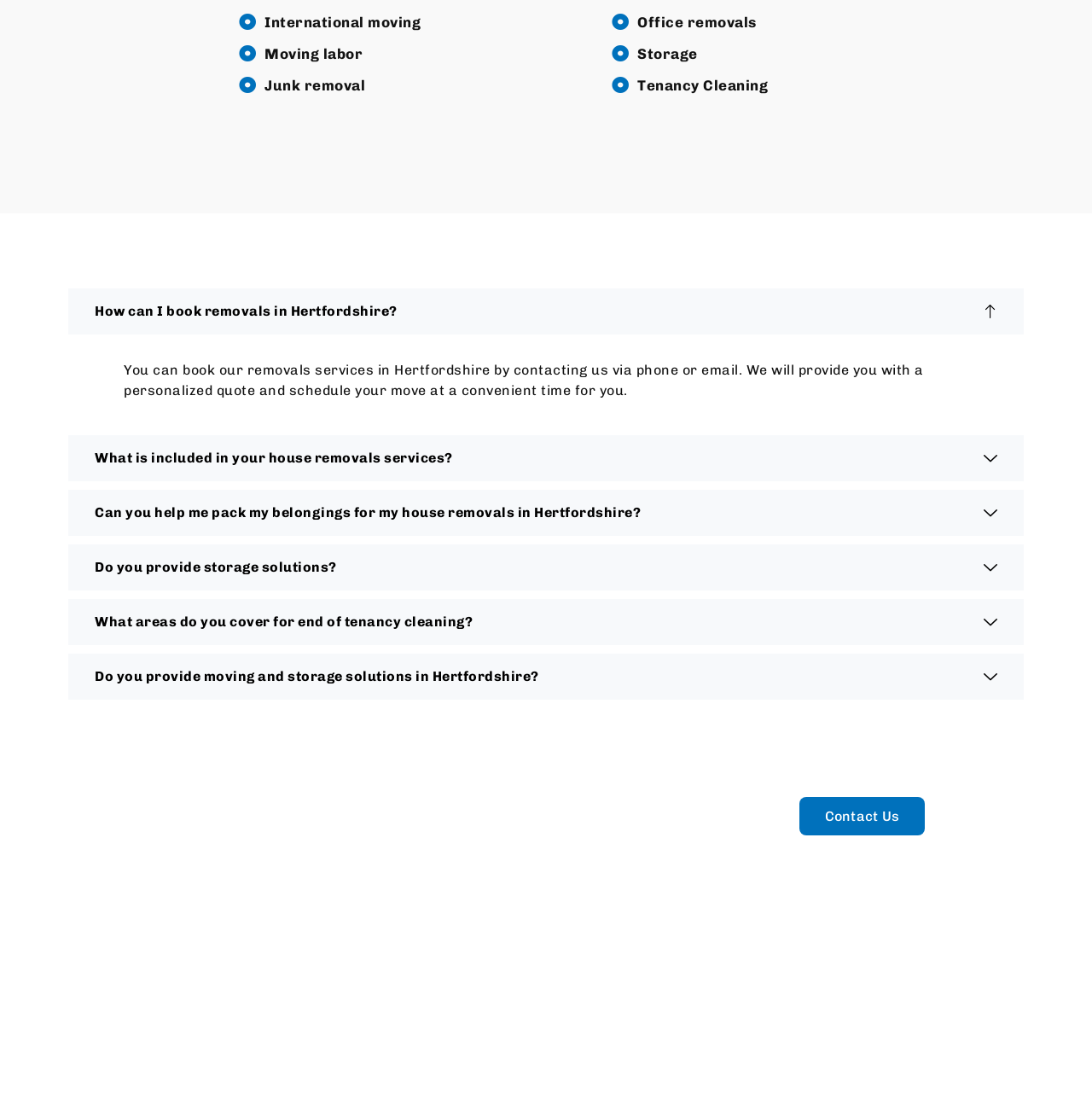Do they provide storage solutions?
Please interpret the details in the image and answer the question thoroughly.

There is a link 'Do you provide storage solutions?' on the webpage, which suggests that the company does provide storage solutions. Additionally, there is a static text 'Storage' on the webpage, which further supports this answer.